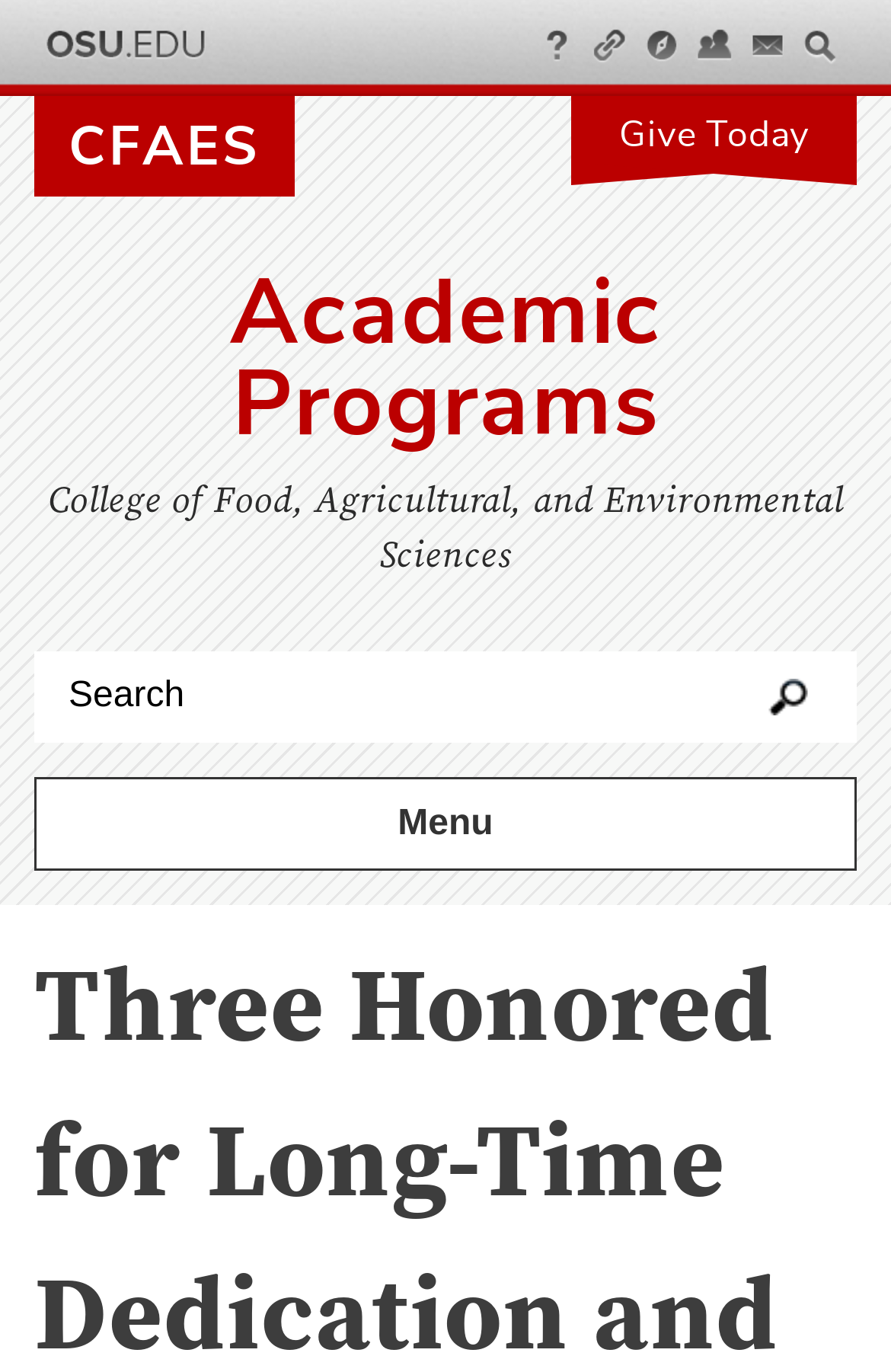Determine the bounding box coordinates of the area to click in order to meet this instruction: "go to the CFAES page".

[0.038, 0.07, 0.331, 0.143]